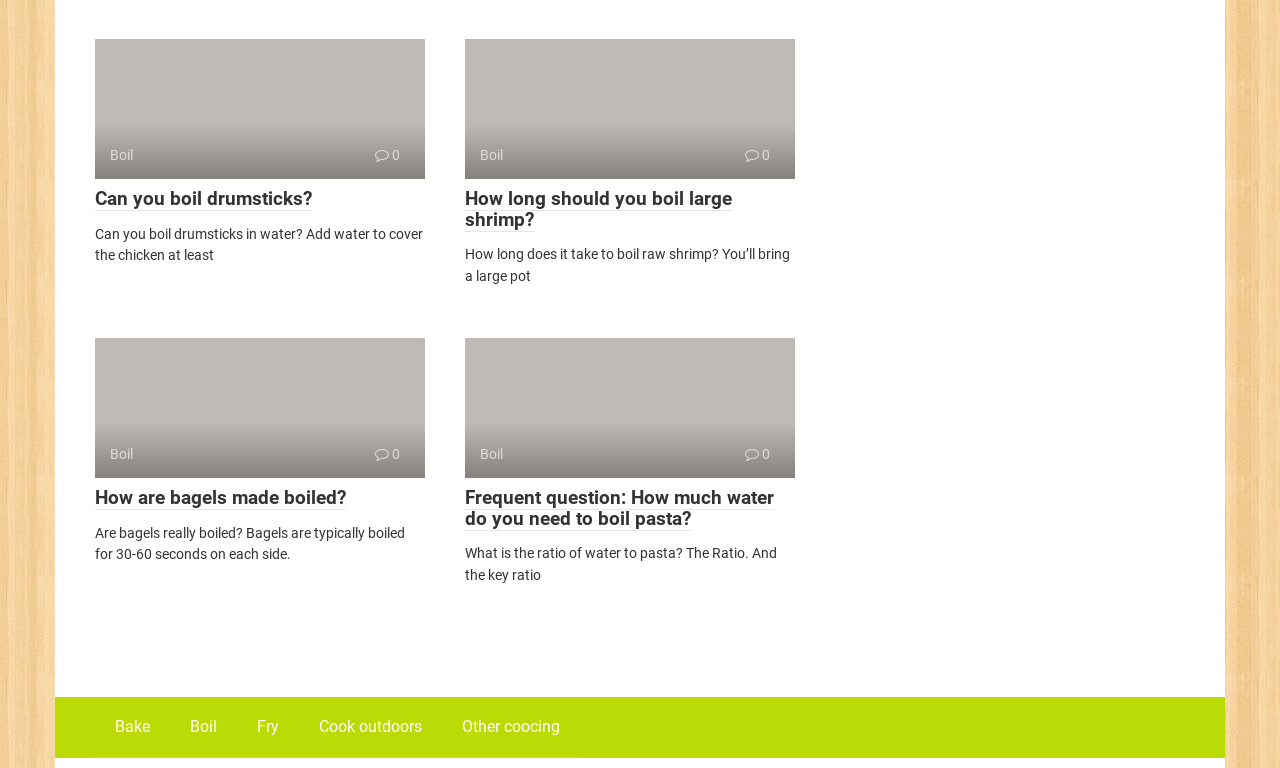Identify the bounding box coordinates of the element that should be clicked to fulfill this task: "Search for topics". The coordinates should be provided as four float numbers between 0 and 1, i.e., [left, top, right, bottom].

None